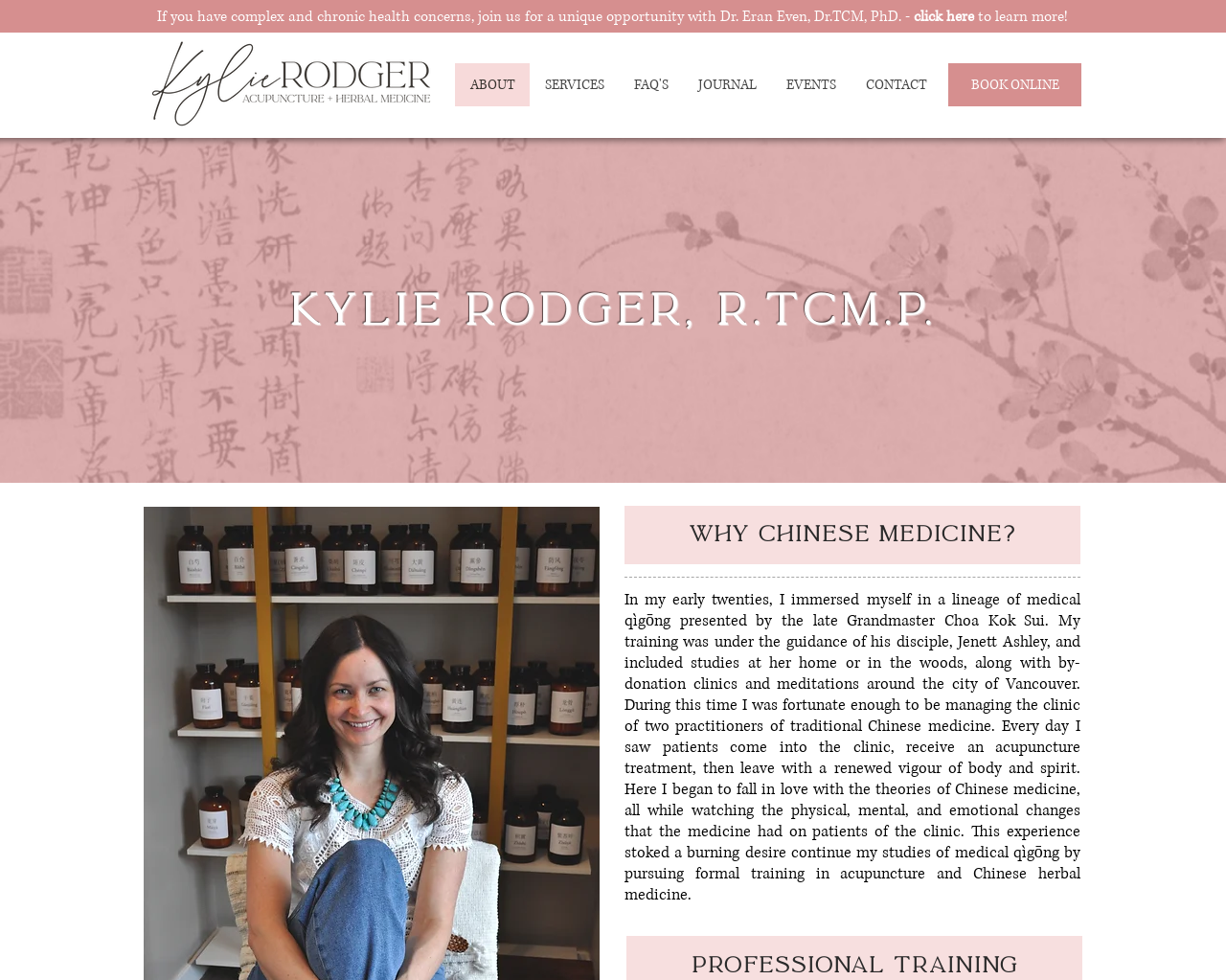Find the bounding box coordinates of the area to click in order to follow the instruction: "View Kylie Rodger's profile".

[0.116, 0.041, 0.359, 0.131]